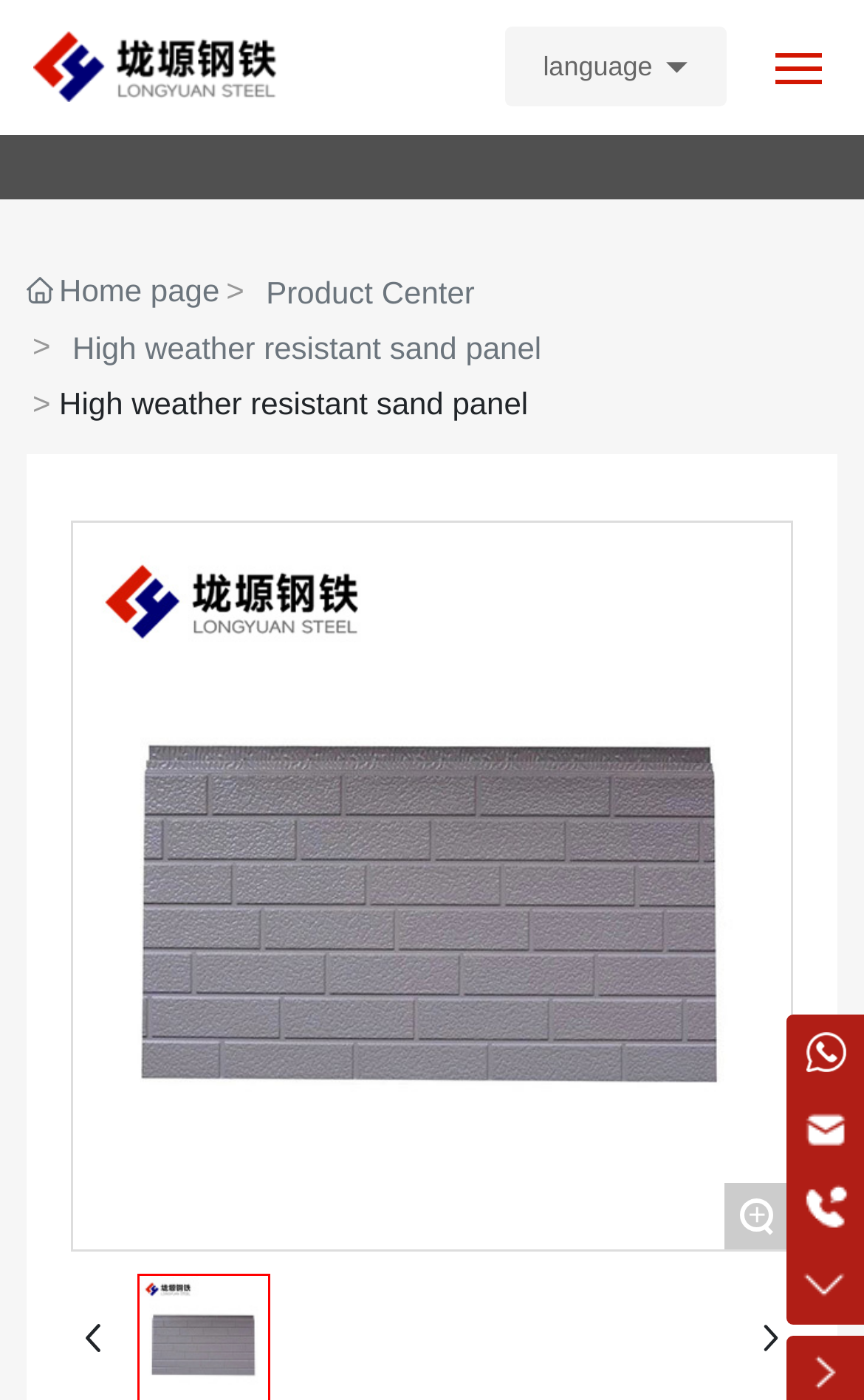Please determine the bounding box coordinates of the section I need to click to accomplish this instruction: "reset the search".

None